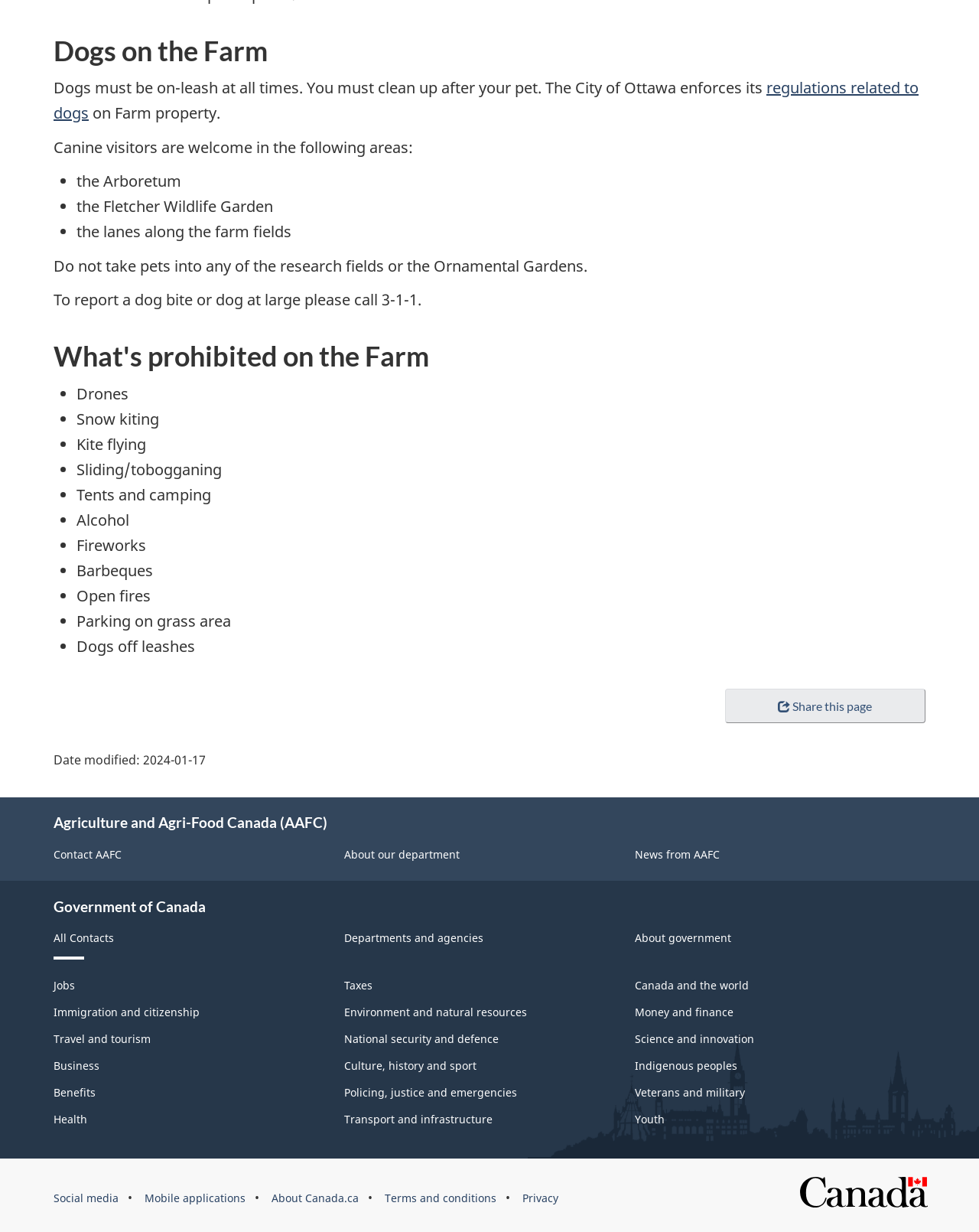Pinpoint the bounding box coordinates of the clickable element to carry out the following instruction: "Visit the 'Contact AAFC' page."

[0.055, 0.687, 0.124, 0.699]